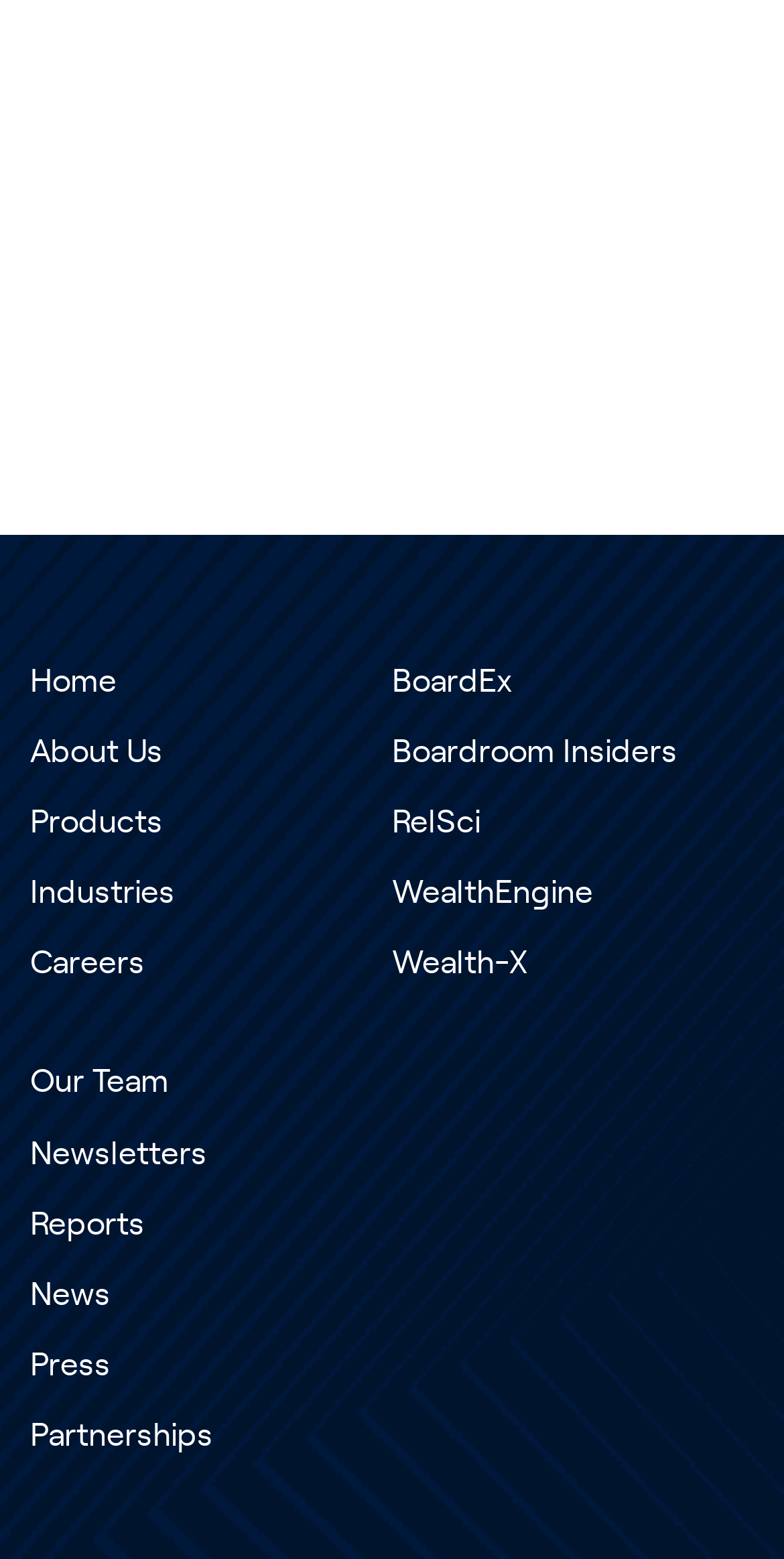Using the provided element description: "Boardroom Insiders", identify the bounding box coordinates. The coordinates should be four floats between 0 and 1 in the order [left, top, right, bottom].

[0.5, 0.472, 0.864, 0.492]